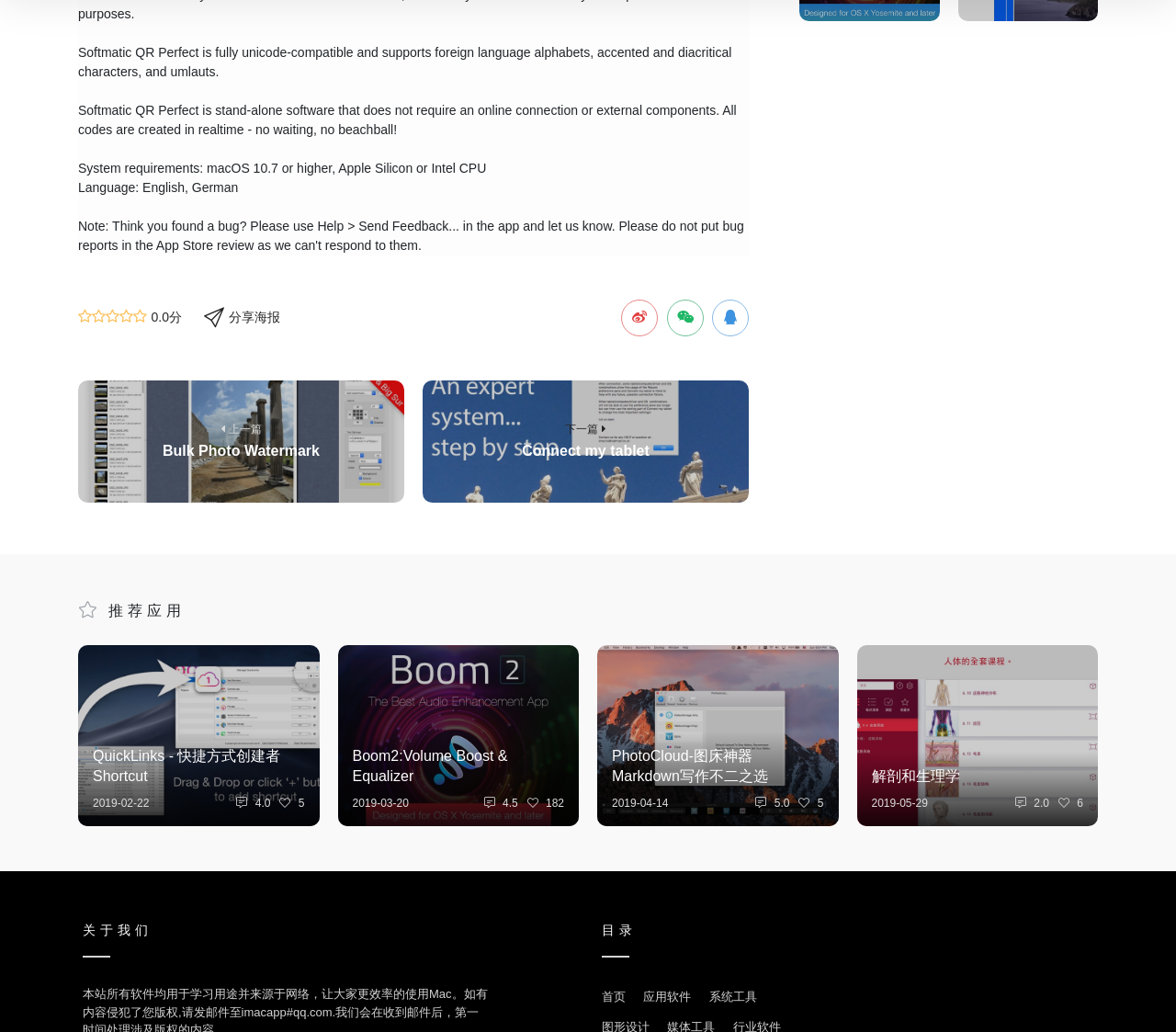Please find the bounding box coordinates of the element that you should click to achieve the following instruction: "View Wondershare PDFelement Pro 9.3.2 details". The coordinates should be presented as four float numbers between 0 and 1: [left, top, right, bottom].

[0.066, 0.13, 0.271, 0.591]